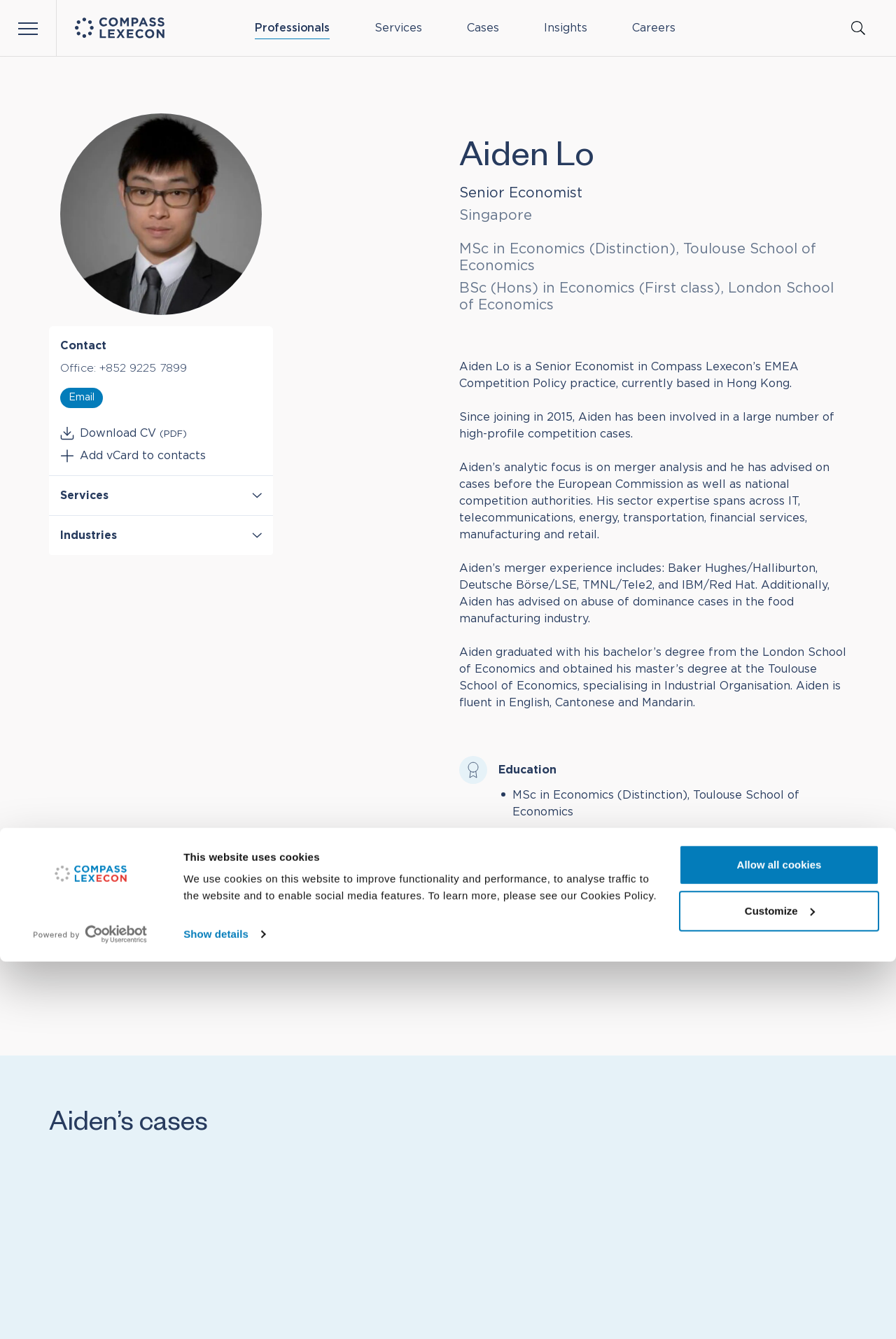What is Aiden Lo's area of expertise?
Offer a detailed and full explanation in response to the question.

Based on the webpage, Aiden Lo's analytic focus is on merger analysis, as mentioned in the paragraph describing his role in Compass Lexecon’s EMEA Competition Policy practice.